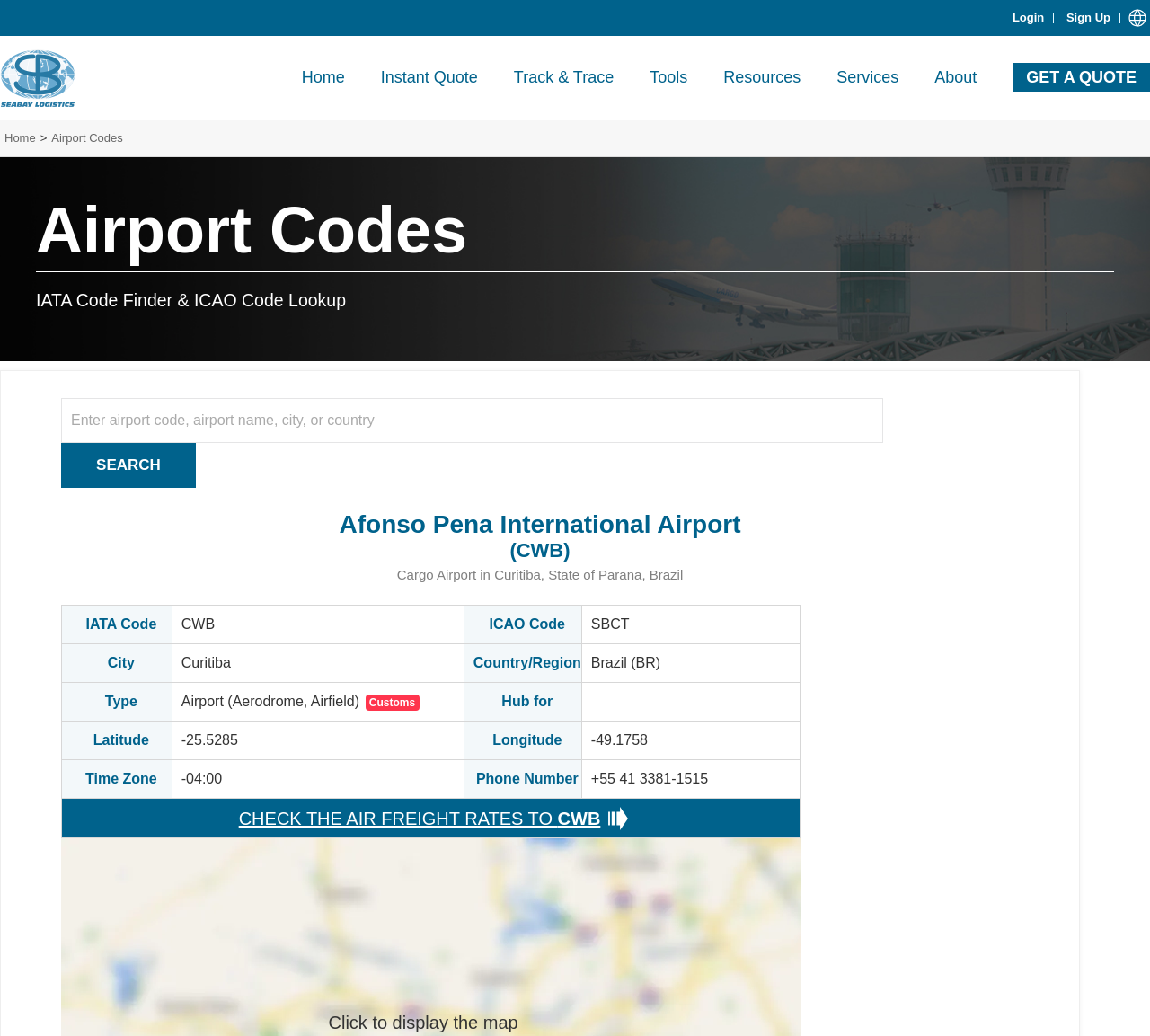Using the description "Login", locate and provide the bounding box of the UI element.

[0.876, 0.0, 0.921, 0.035]